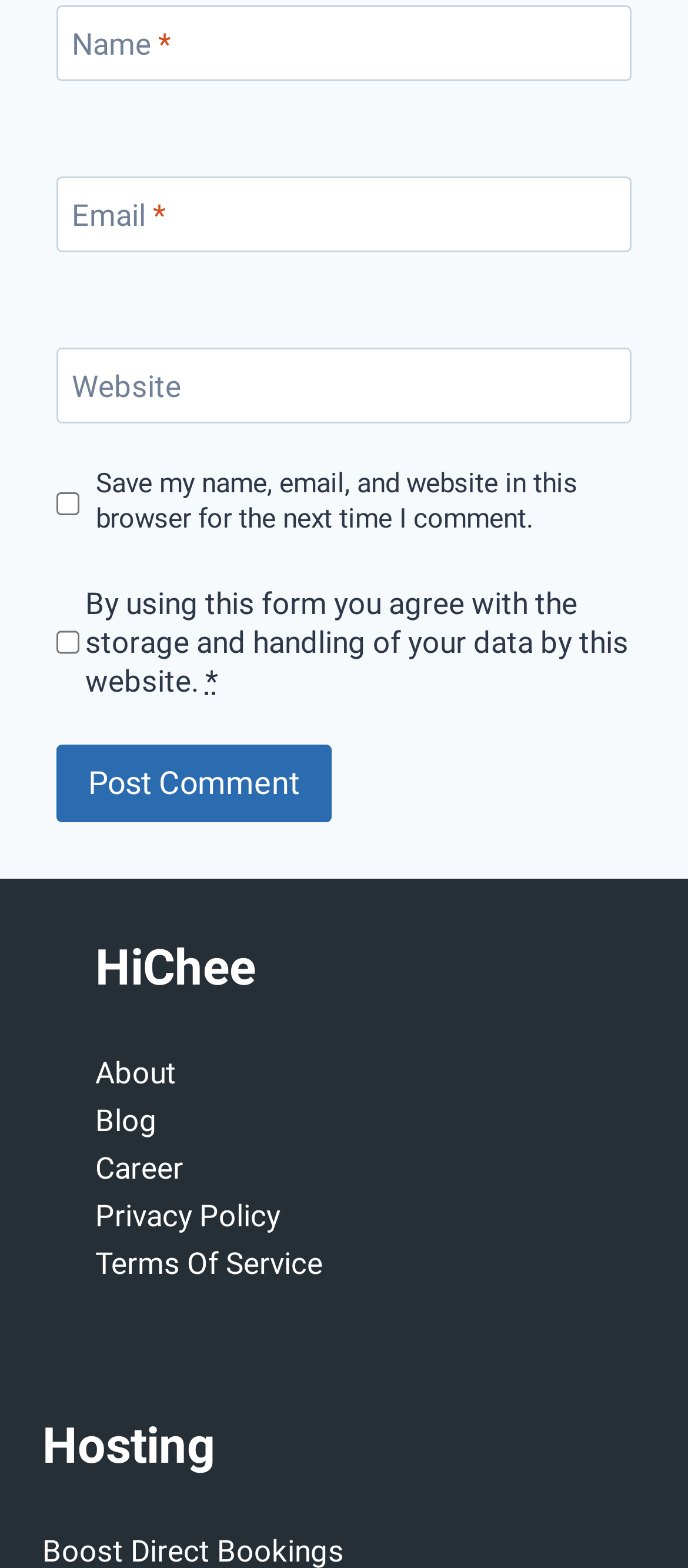Please specify the bounding box coordinates of the clickable section necessary to execute the following command: "Click the Post Comment button".

[0.082, 0.475, 0.482, 0.524]